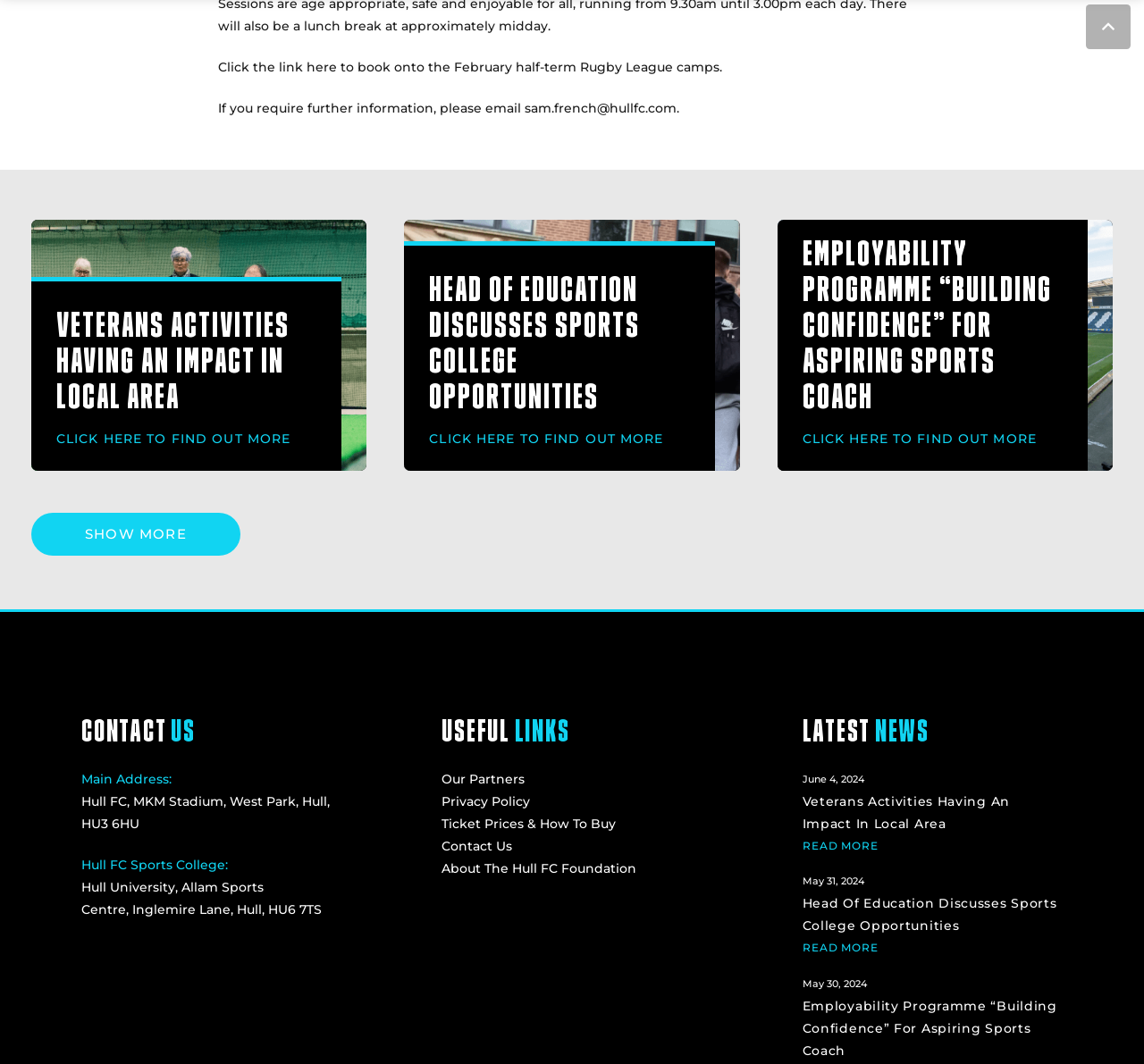Extract the bounding box for the UI element that matches this description: "Read More".

[0.701, 0.789, 0.768, 0.801]